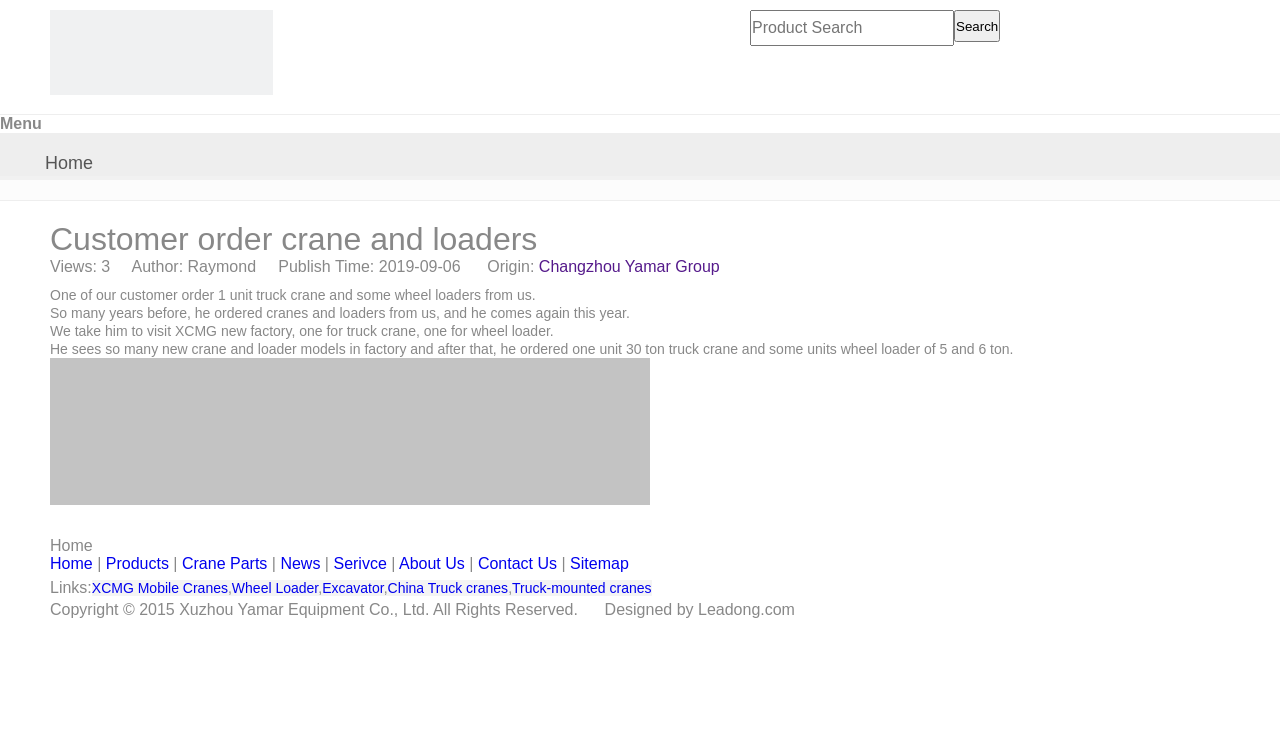What is the purpose of the search box?
Please provide a detailed answer to the question.

I found the search box by looking at the textbox element with the text 'Product Search' which is located at the top of the webpage, and I inferred that its purpose is to search for products.